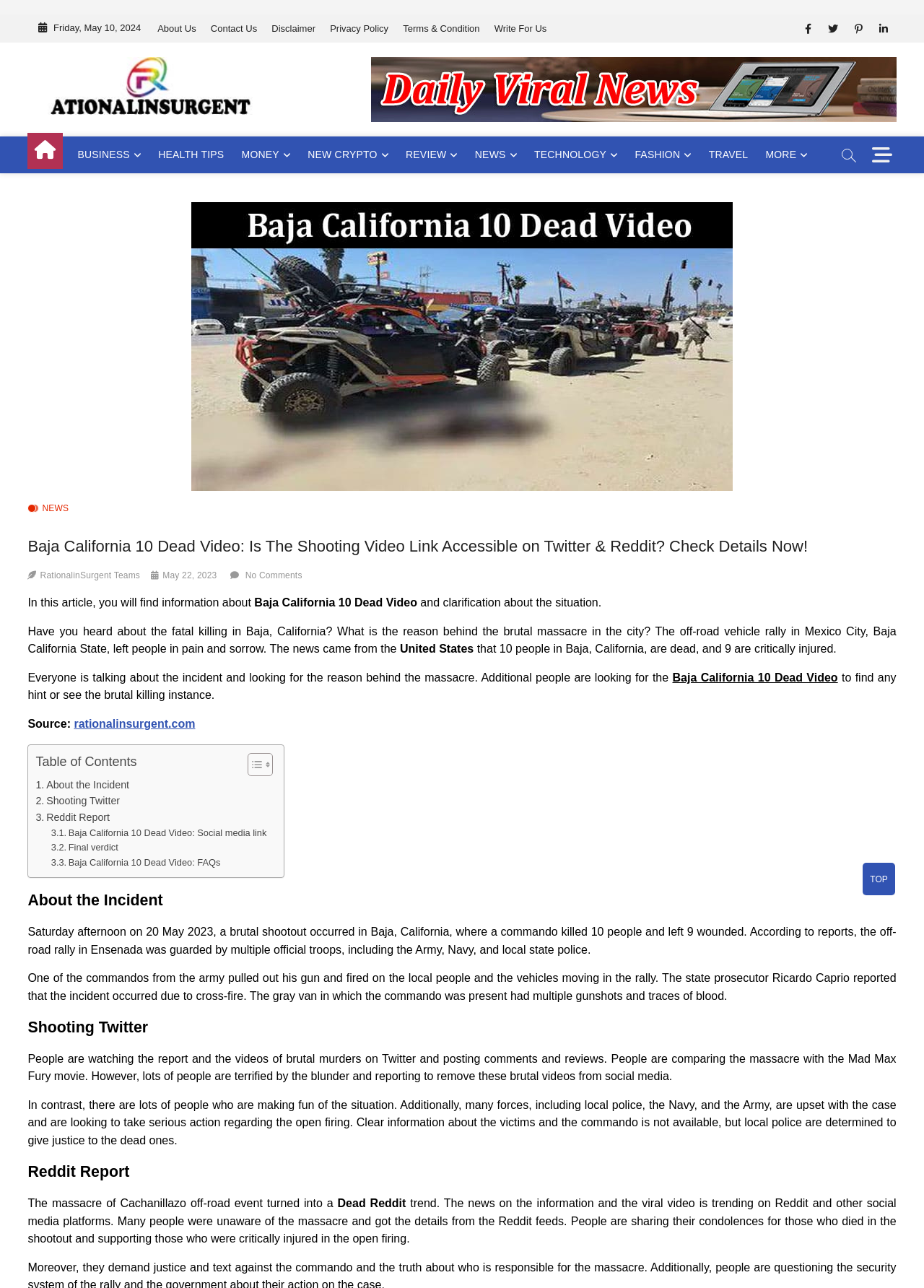Answer with a single word or phrase: 
What is the topic of the article?

Baja California 10 Dead Video